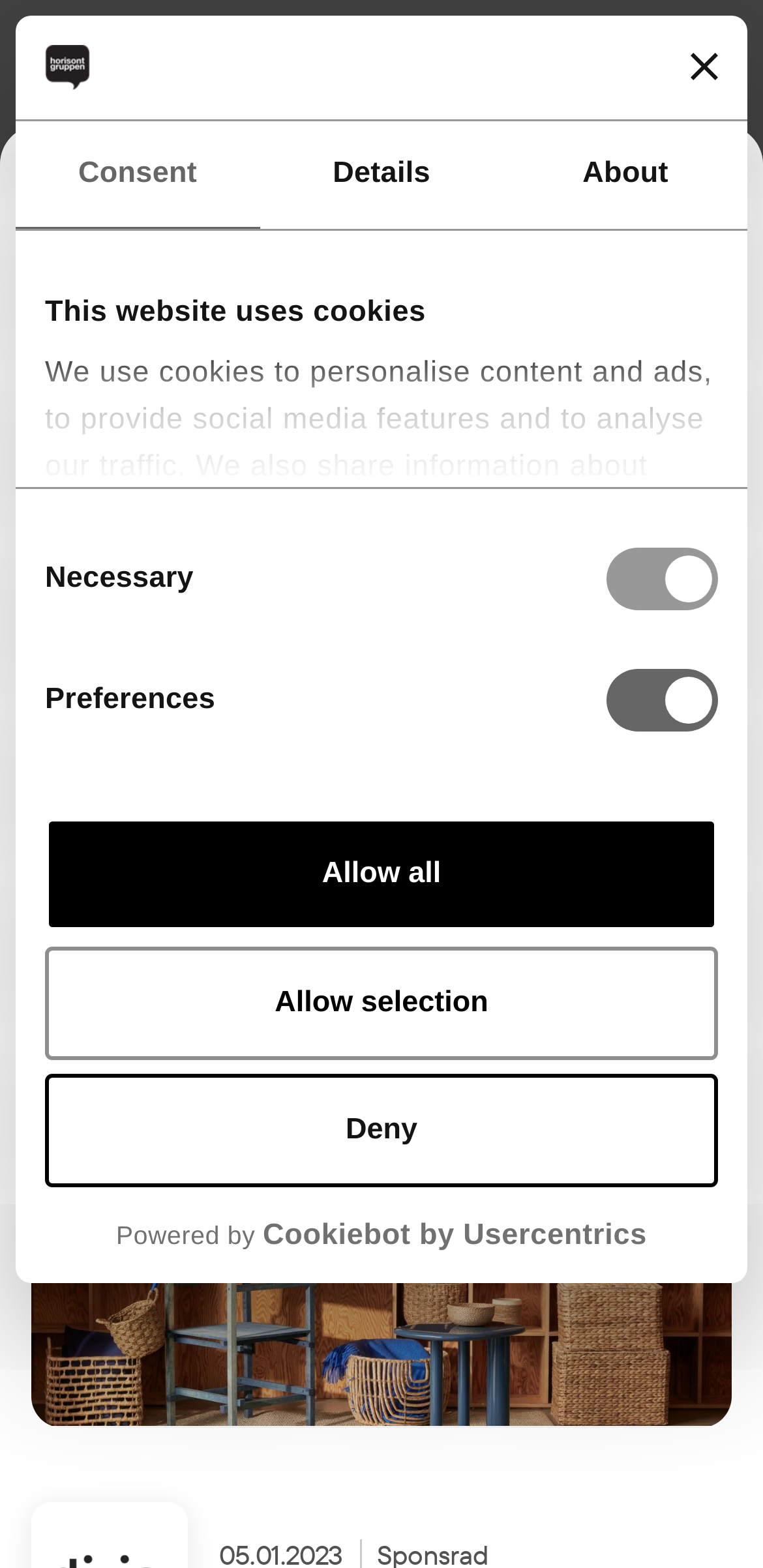Answer briefly with one word or phrase:
How many tabs are there in the consent section?

3